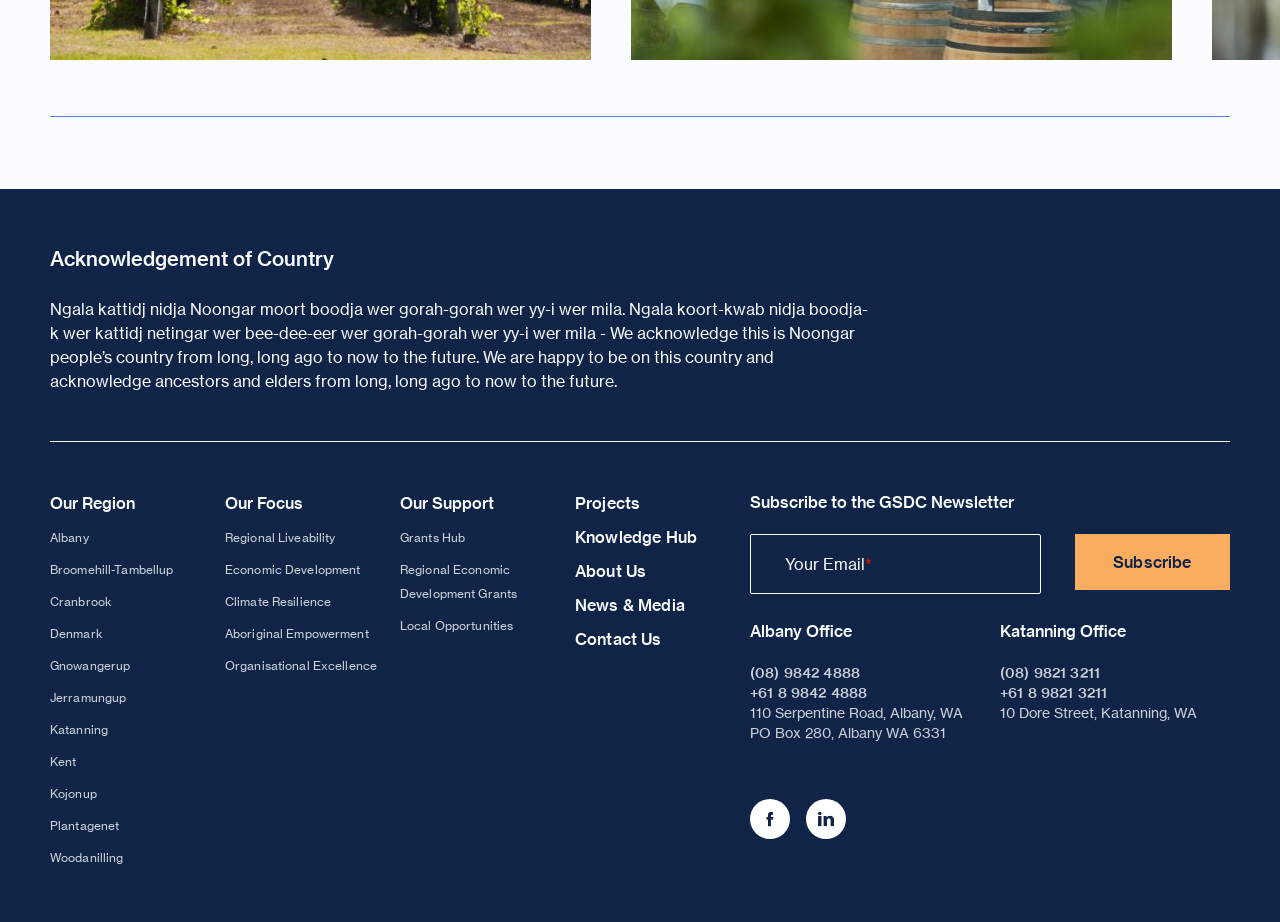Could you determine the bounding box coordinates of the clickable element to complete the instruction: "Check the Knowledge Hub"? Provide the coordinates as four float numbers between 0 and 1, i.e., [left, top, right, bottom].

[0.449, 0.571, 0.545, 0.593]